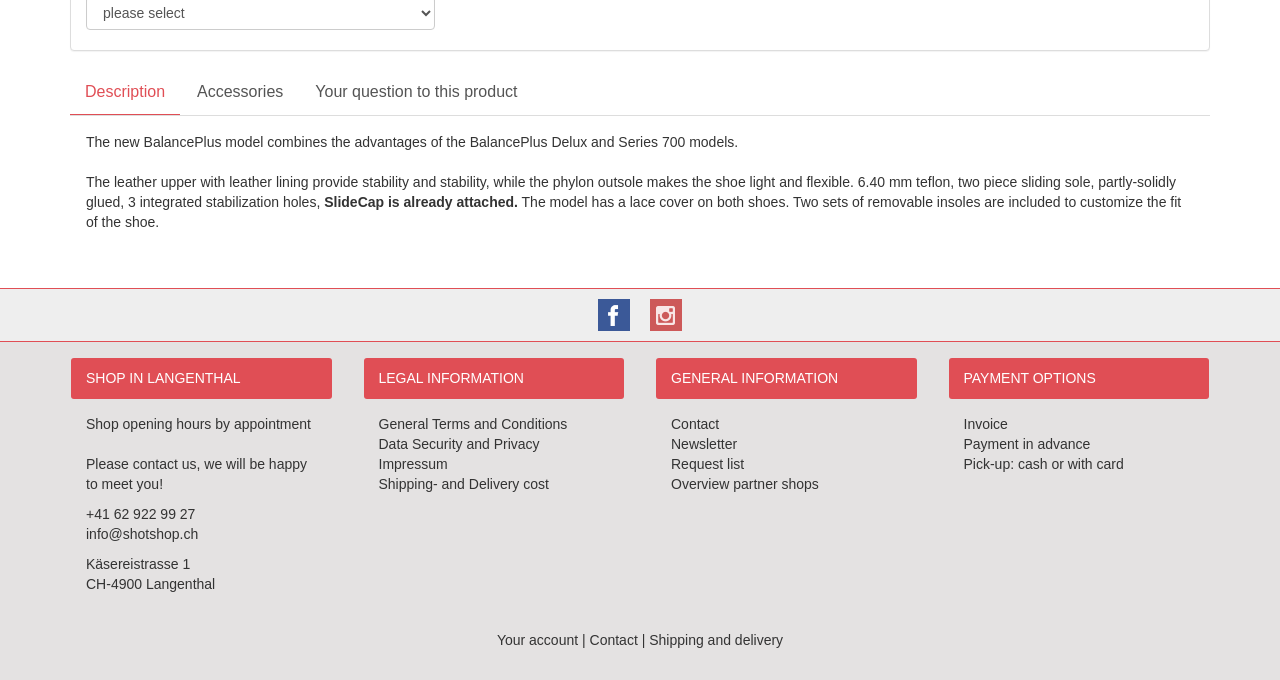Refer to the image and offer a detailed explanation in response to the question: What is the name of the shoe model described?

The question can be answered by reading the first StaticText element, which describes the BalancePlus model.